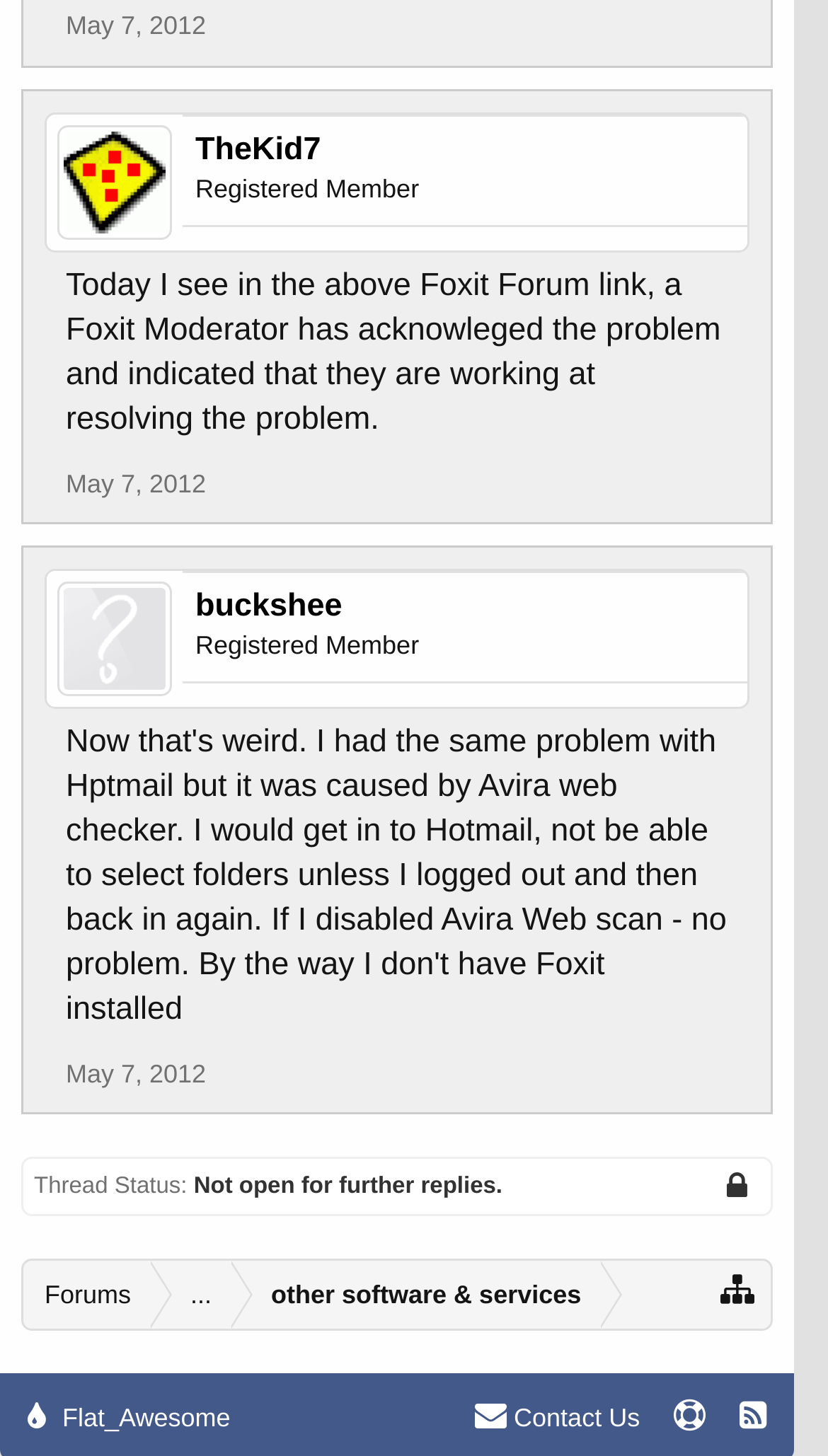Provide a one-word or one-phrase answer to the question:
What is the icon name of the last link in the footer?

uf143